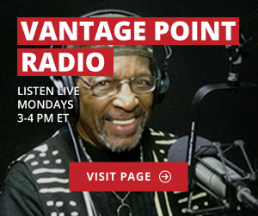Offer a thorough description of the image.

The image features a smiling host of "Vantage Point Radio," presenting a lively and engaging atmosphere. Dressed in a distinct black and white patterned outfit, he is positioned in front of a microphone, indicating a professional broadcasting setup. Accompanying the image is text that prominently displays "Vantage Point Radio," along with the schedule, "Listen Live Mondays 3-4 PM ET," inviting listeners to tune in. A red button labeled "VISIT PAGE" encourages further interaction and exploration of the radio show’s content. This visual encapsulates the spirit of community engagement through radio, reflecting a platform dedicated to discussing important issues and perspectives.